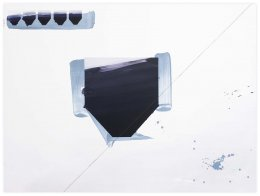Please provide a comprehensive answer to the question based on the screenshot: What shape appears to have folded edges in the central form?

The central element in the artwork 'Linéament 04, 2016' is a stylized black shape that appears to have folded edges, suggesting depth and dimension. This shape is a prominent feature of the composition.